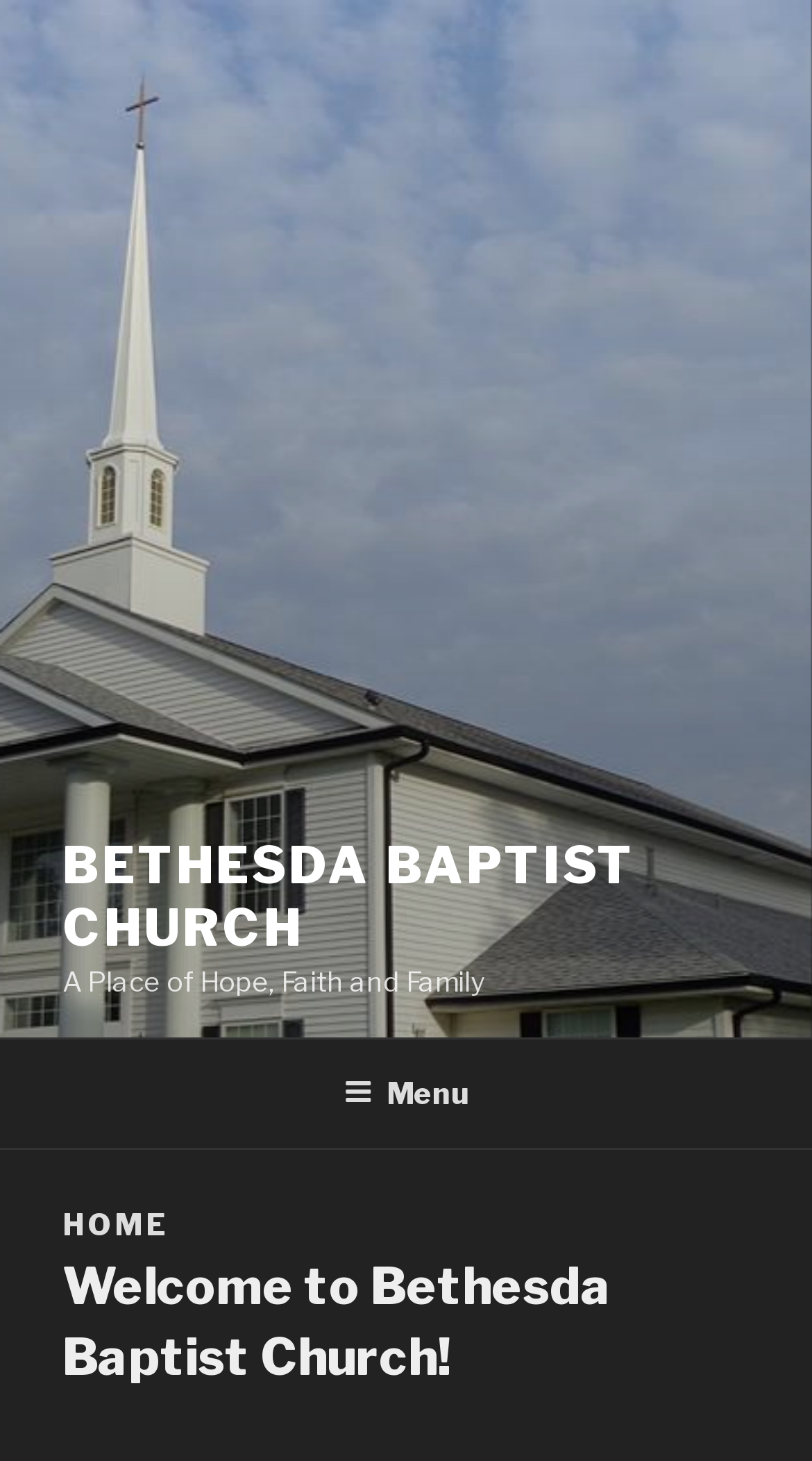Provide a comprehensive description of the webpage.

The webpage is the homepage of Bethesda Baptist Church, featuring a prominent image of the church at the top, spanning the entire width of the page. Below the image, there is a large heading that reads "BETHESDA BAPTIST CHURCH" with a link embedded within it. To the right of the heading, there is a subheading that says "A Place of Hope, Faith and Family".

At the top-left corner of the page, there is a "Skip to content" link. Above the main content area, there is a top menu navigation bar that takes up the full width of the page. The menu has a "Menu" button on the right side, which is not expanded by default.

Below the top menu, there is a section with two headings. The first heading says "HOME" and the second heading says "Welcome to Bethesda Baptist Church! We are small, but we are a family full of love! Come and join us as we worship God in all that we do!", which is a warm and inviting message.